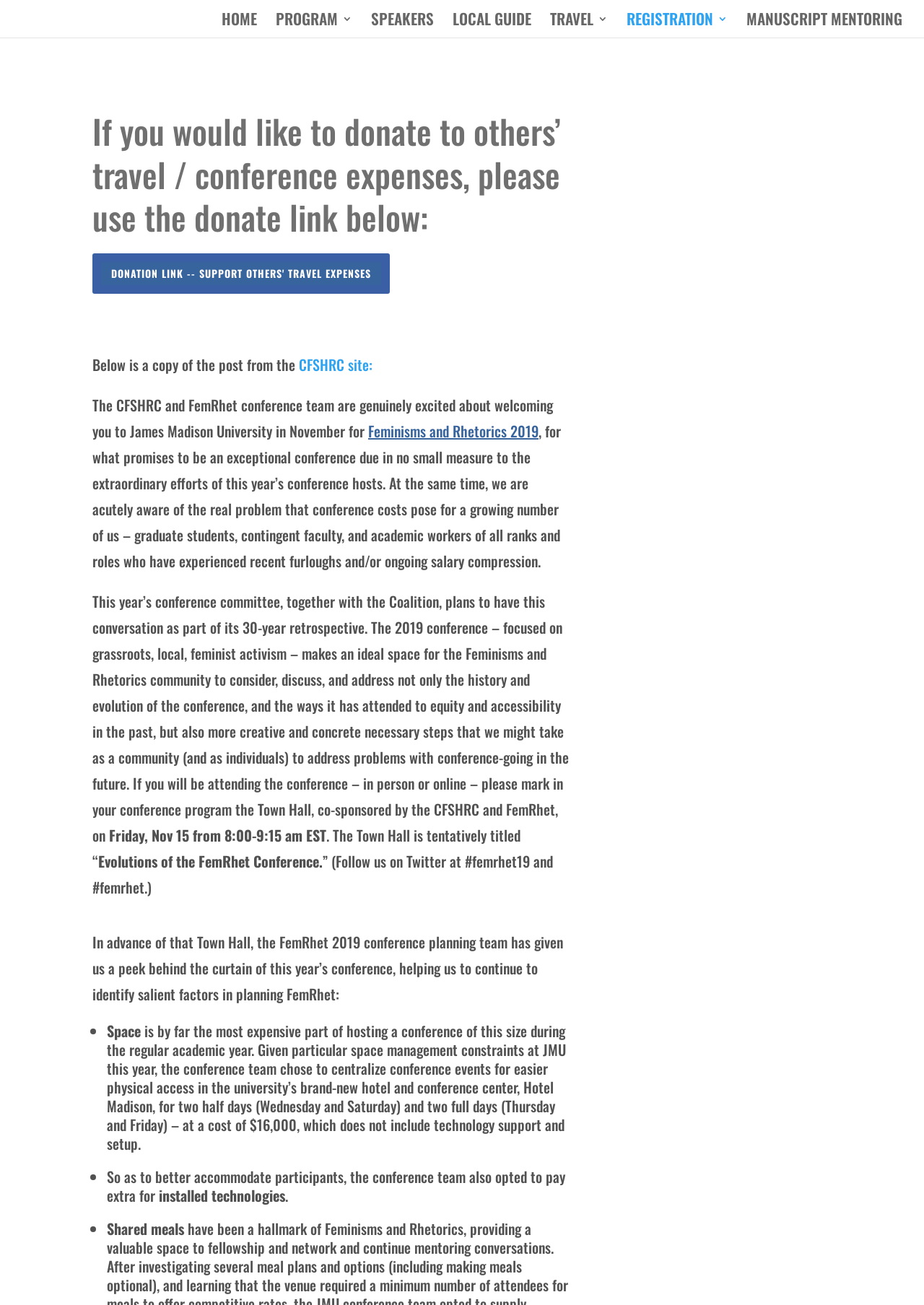Identify the bounding box coordinates for the element you need to click to achieve the following task: "Click the ONLINE STORE link". The coordinates must be four float values ranging from 0 to 1, formatted as [left, top, right, bottom].

None